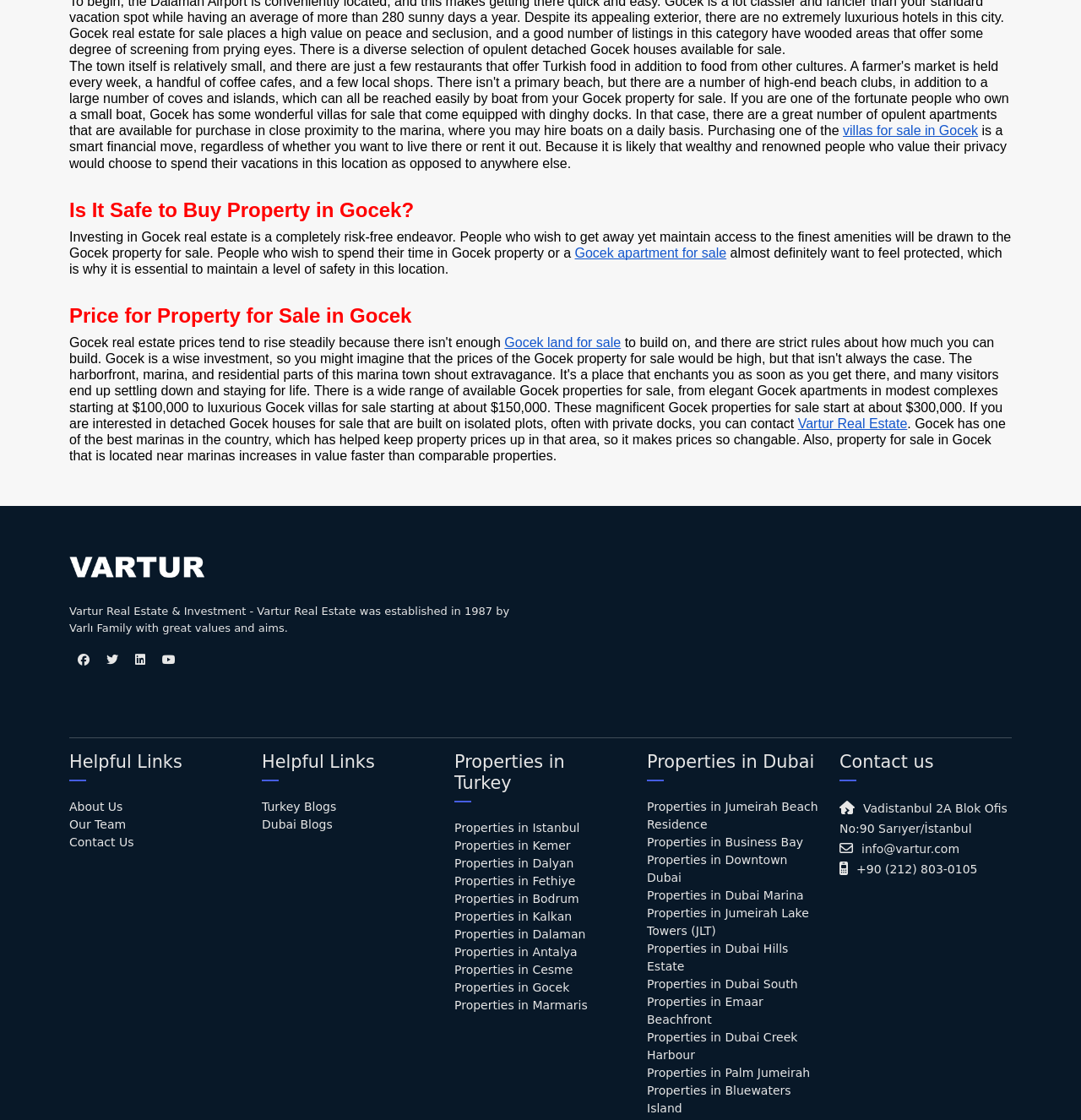Identify the bounding box coordinates of the element that should be clicked to fulfill this task: "Click on 'Gocek land for sale'". The coordinates should be provided as four float numbers between 0 and 1, i.e., [left, top, right, bottom].

[0.467, 0.299, 0.574, 0.313]